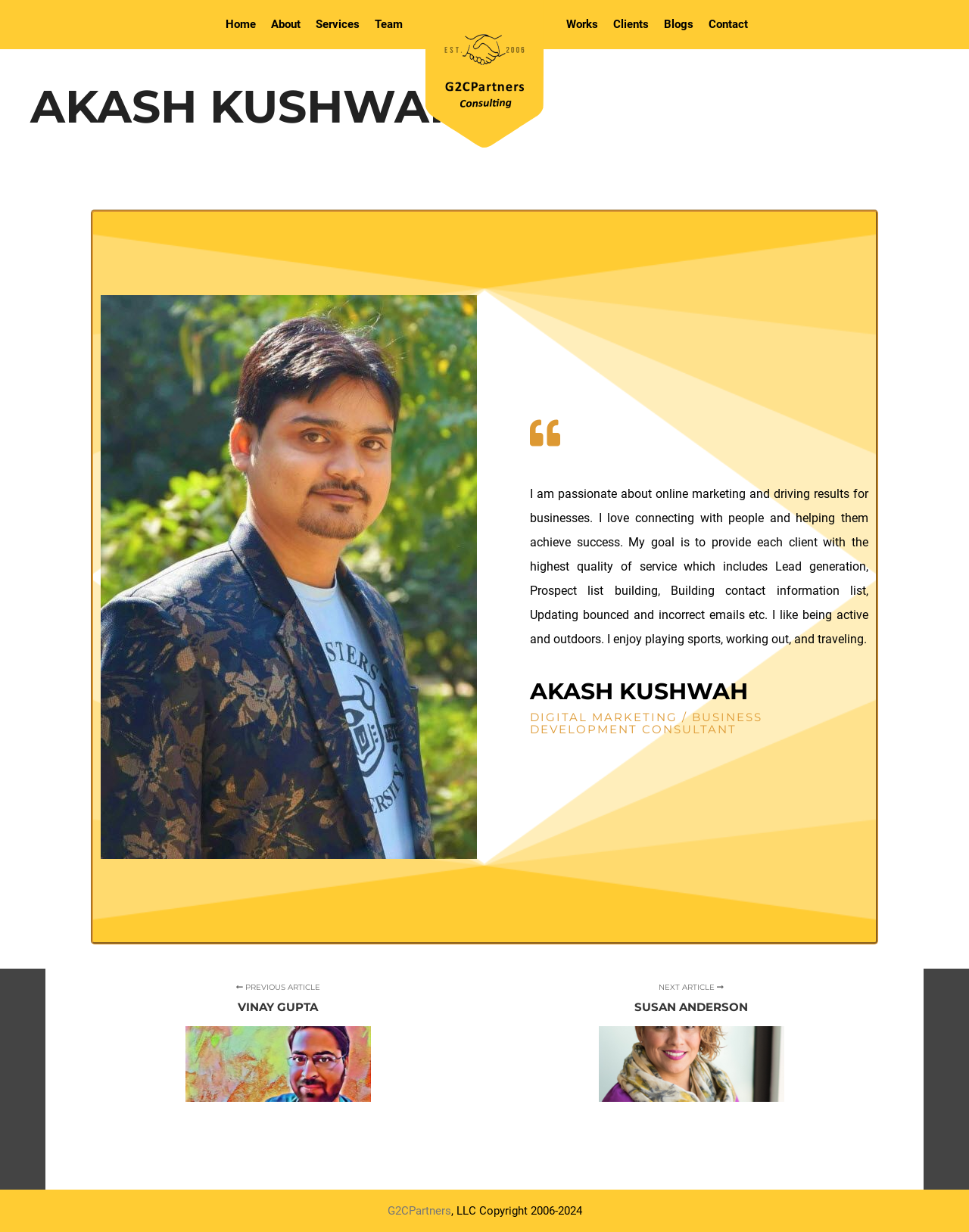Answer this question in one word or a short phrase: What is the purpose of the links at the bottom of the webpage?

Navigation to other articles